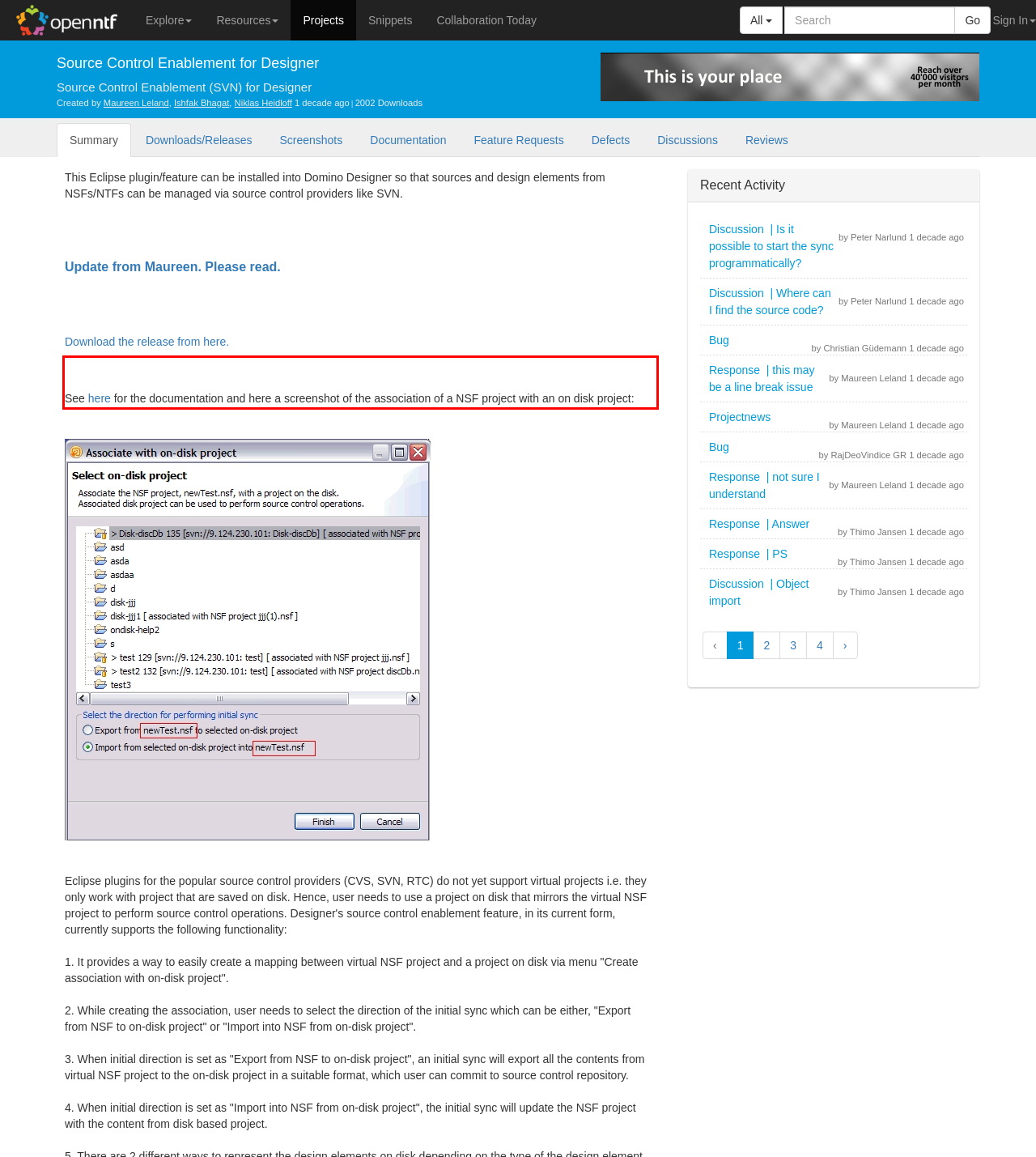Within the screenshot of the webpage, locate the red bounding box and use OCR to identify and provide the text content inside it.

See here for the documentation and here a screenshot of the association of a NSF project with an on disk project: